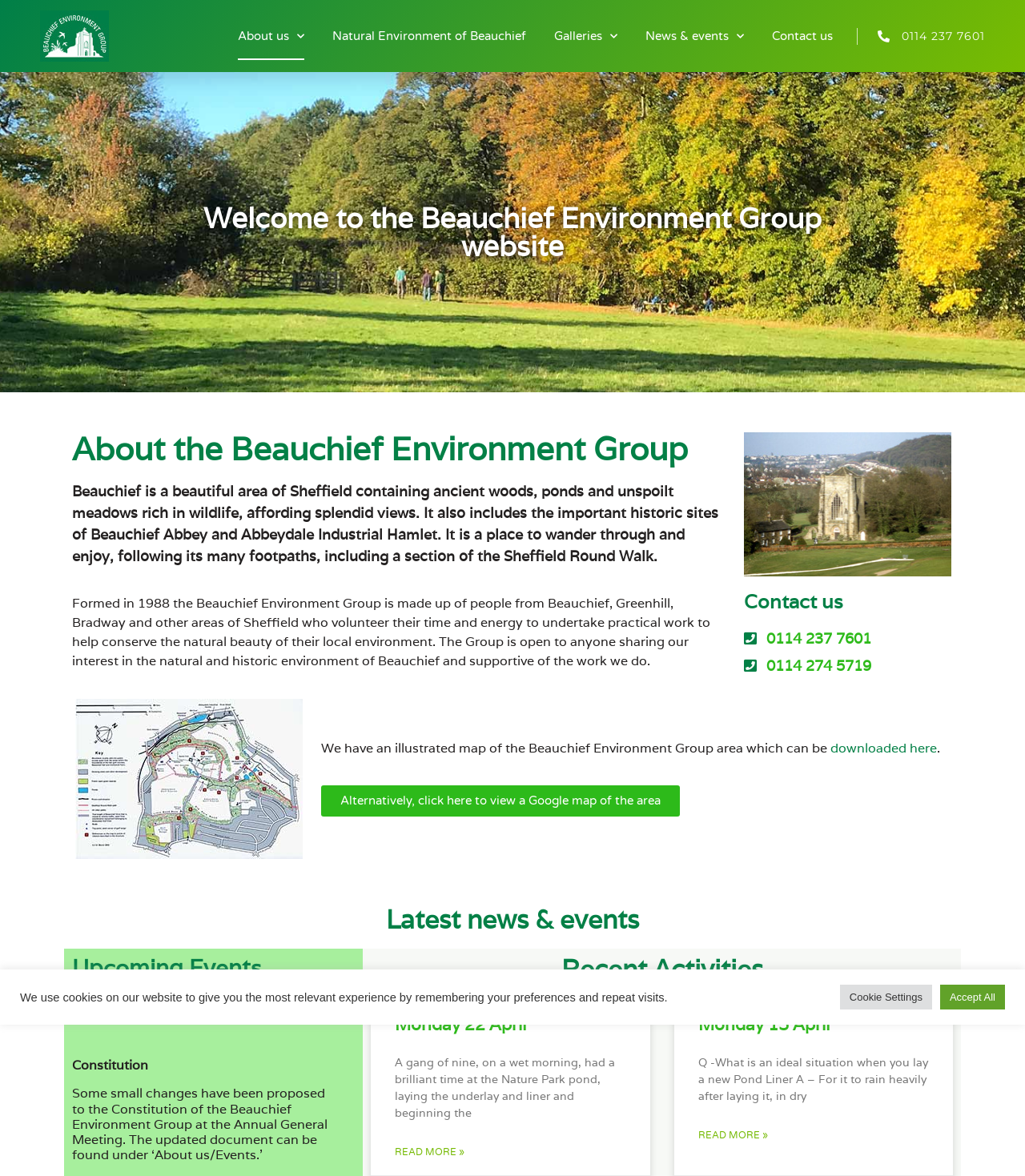Please identify the bounding box coordinates of the element I need to click to follow this instruction: "Click About us".

[0.039, 0.009, 0.106, 0.052]